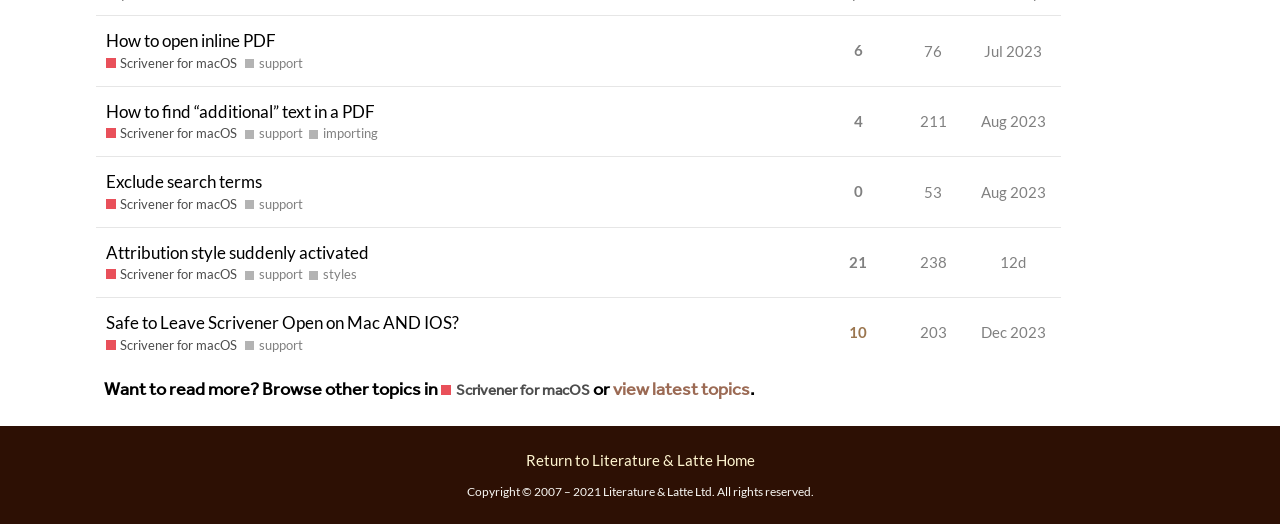Using the details from the image, please elaborate on the following question: What is the latest month mentioned in the topics?

I found the latest month mentioned in the topics by looking at the gridcell elements that contain the date information. Among these elements, the latest month is 'Dec 2023', which corresponds to the topic 'Safe to Leave Scrivener Open on Mac AND IOS?'.